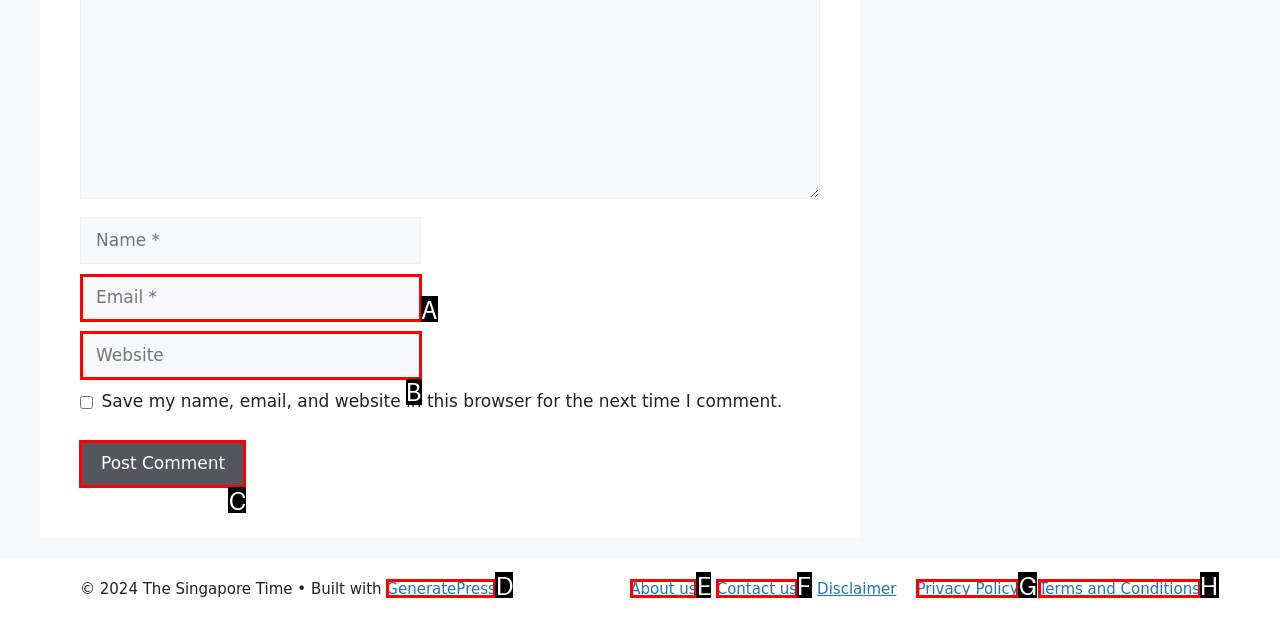Please indicate which option's letter corresponds to the task: Click the Post Comment button by examining the highlighted elements in the screenshot.

C